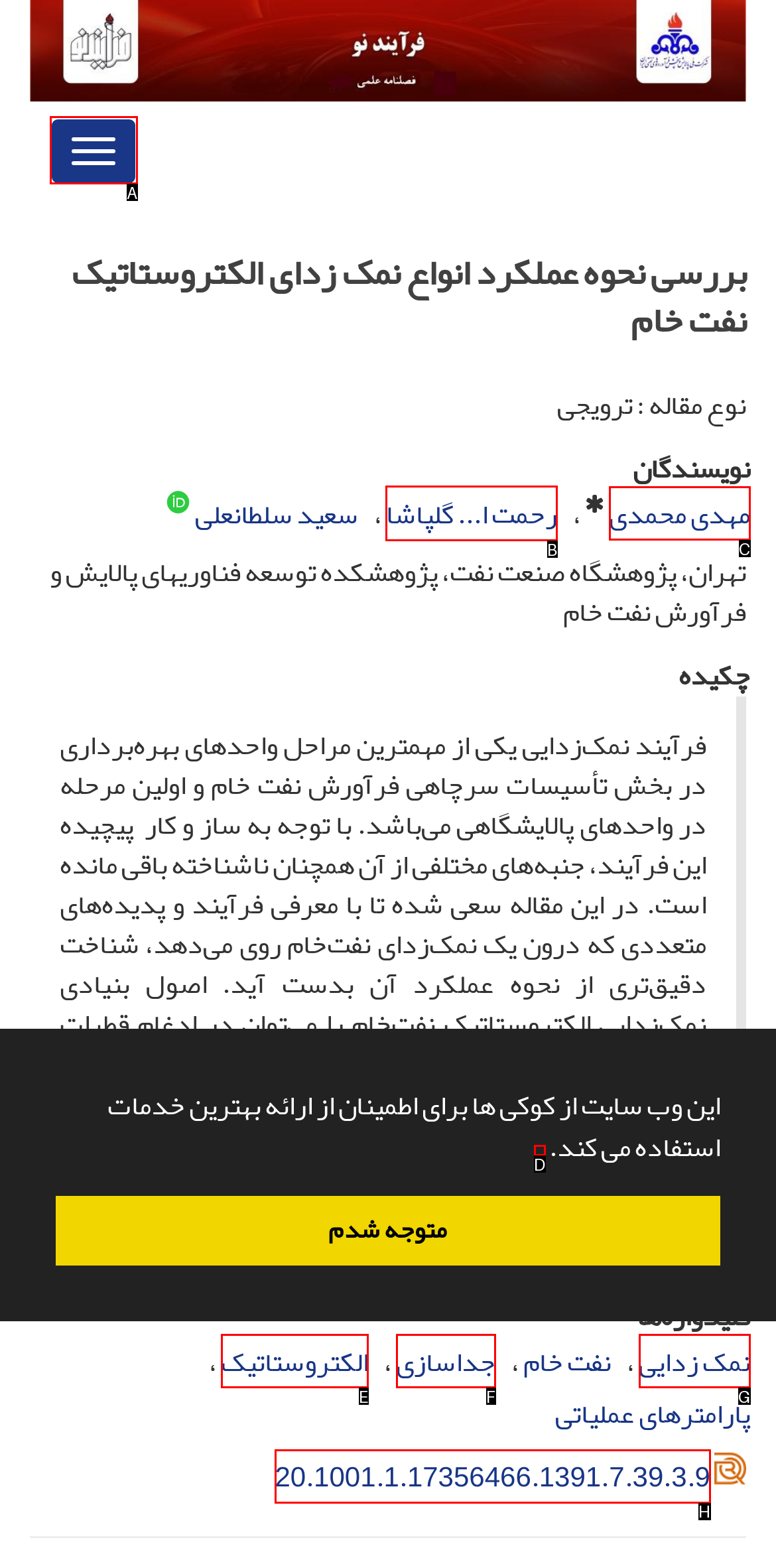To perform the task "Learn more about the authors", which UI element's letter should you select? Provide the letter directly.

B